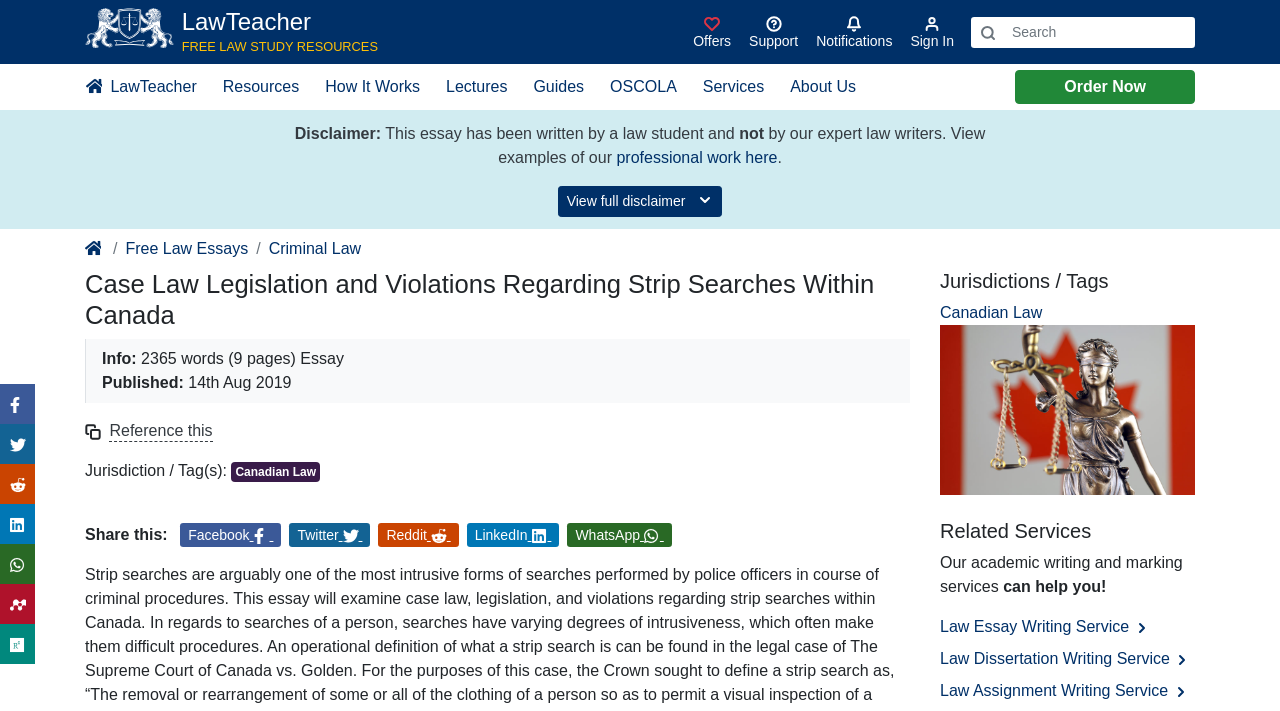Provide a thorough and detailed response to the question by examining the image: 
What services are offered by LawTeacher?

The webpage provides information about the services offered by LawTeacher, which include Law Essay Writing Service, Law Dissertation Writing Service, and Law Assignment Writing Service. These services are mentioned in the Related Services section.